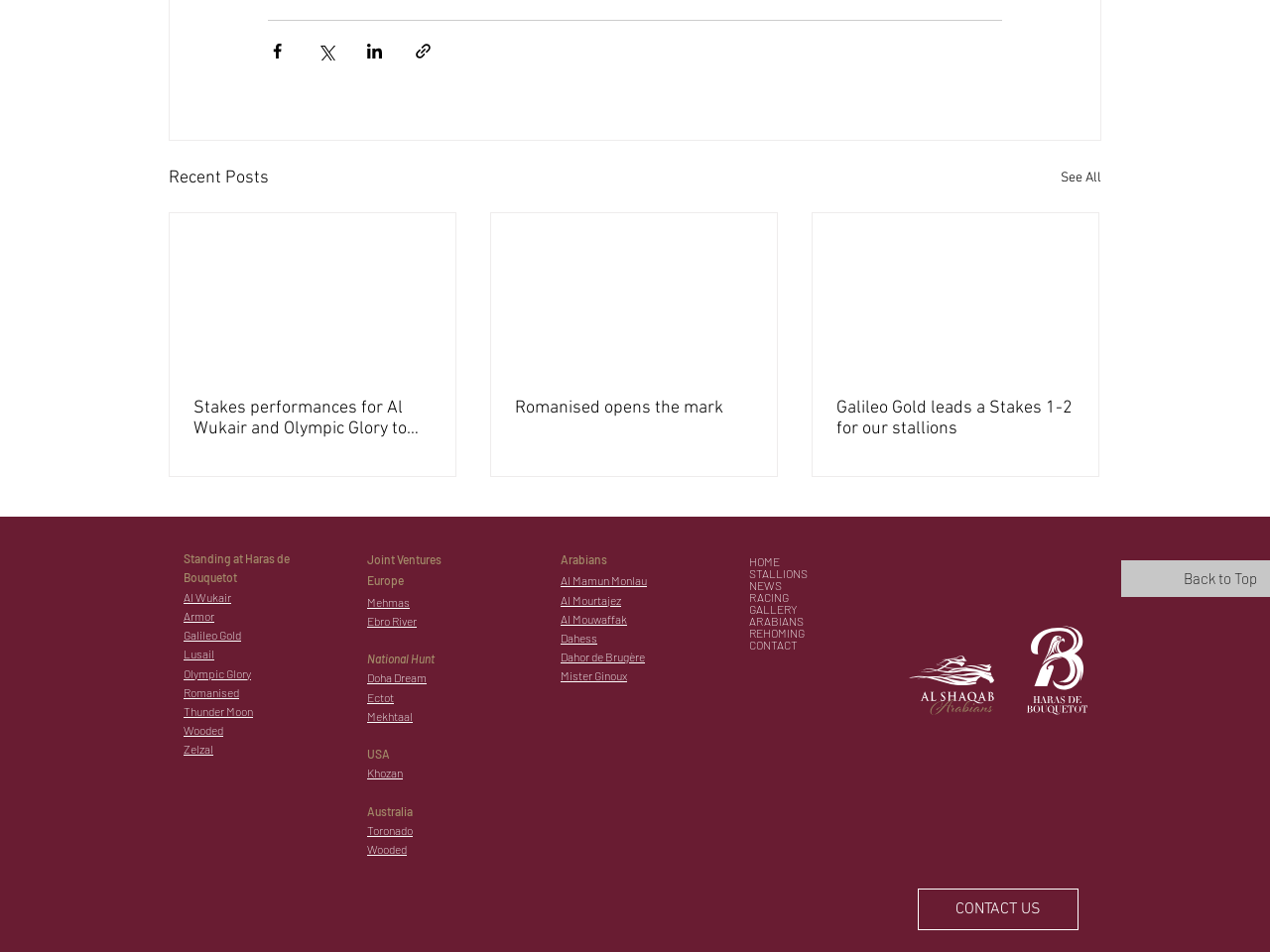Find the UI element described as: "parent_node: Romanised opens the mark" and predict its bounding box coordinates. Ensure the coordinates are four float numbers between 0 and 1, [left, top, right, bottom].

[0.387, 0.224, 0.612, 0.393]